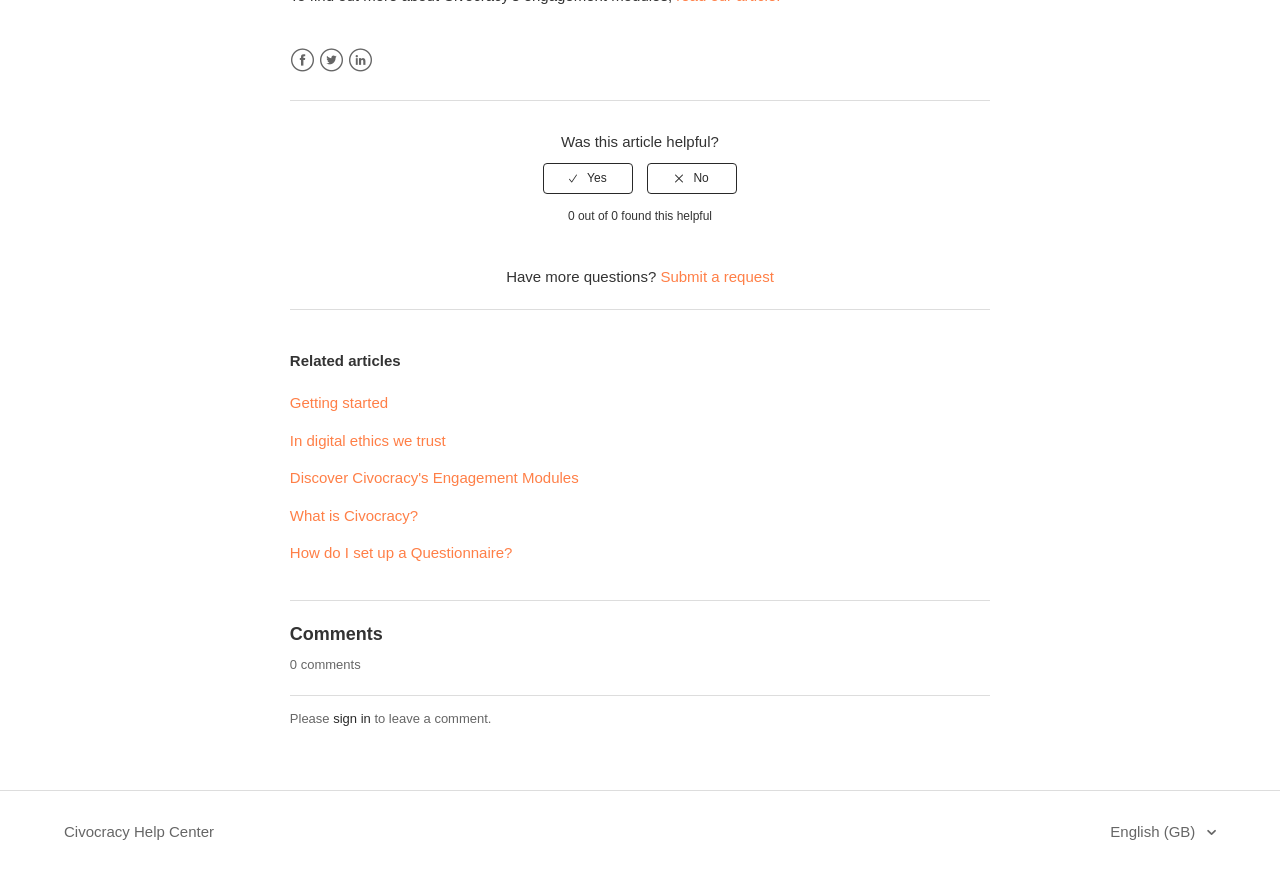Given the following UI element description: "LinkedIn", find the bounding box coordinates in the webpage screenshot.

[0.272, 0.055, 0.292, 0.084]